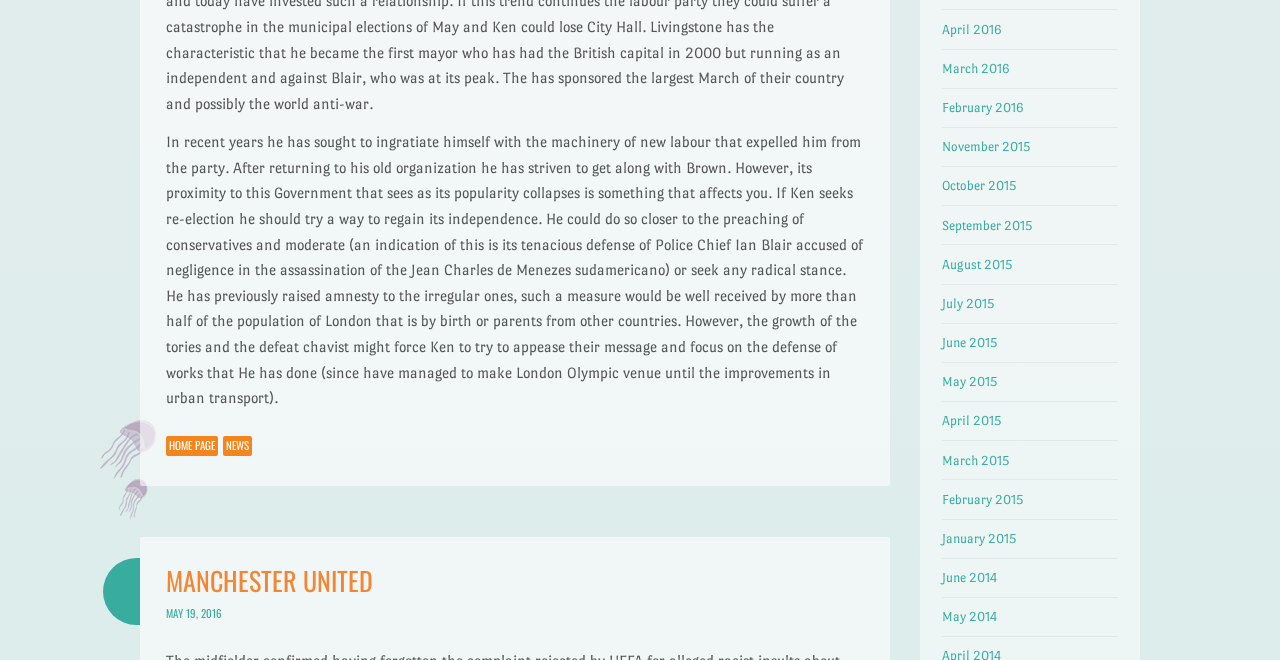Provide the bounding box coordinates of the area you need to click to execute the following instruction: "go to home page".

[0.129, 0.661, 0.17, 0.691]